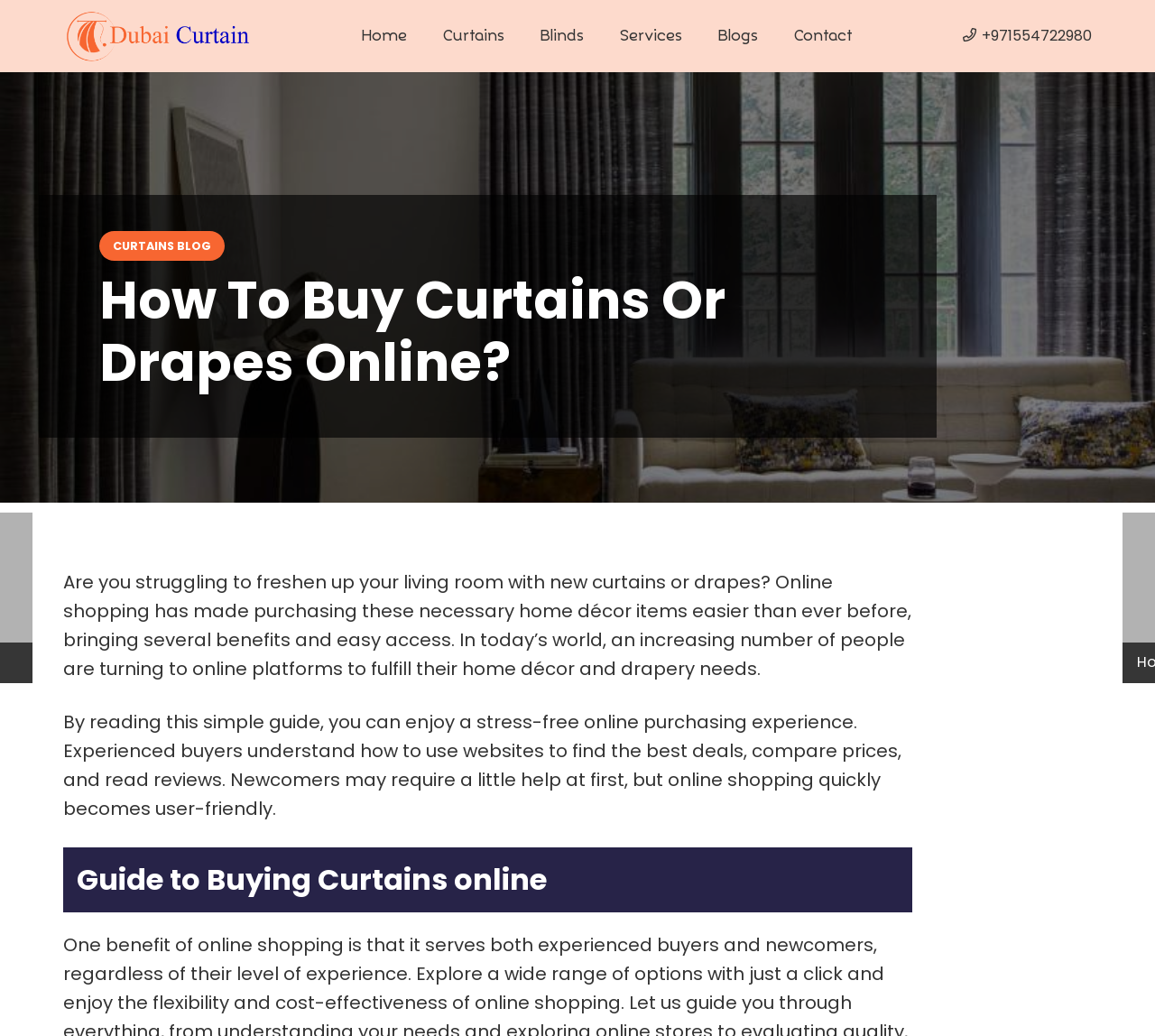How many sections are in the guide?
Please use the image to provide a one-word or short phrase answer.

Not specified